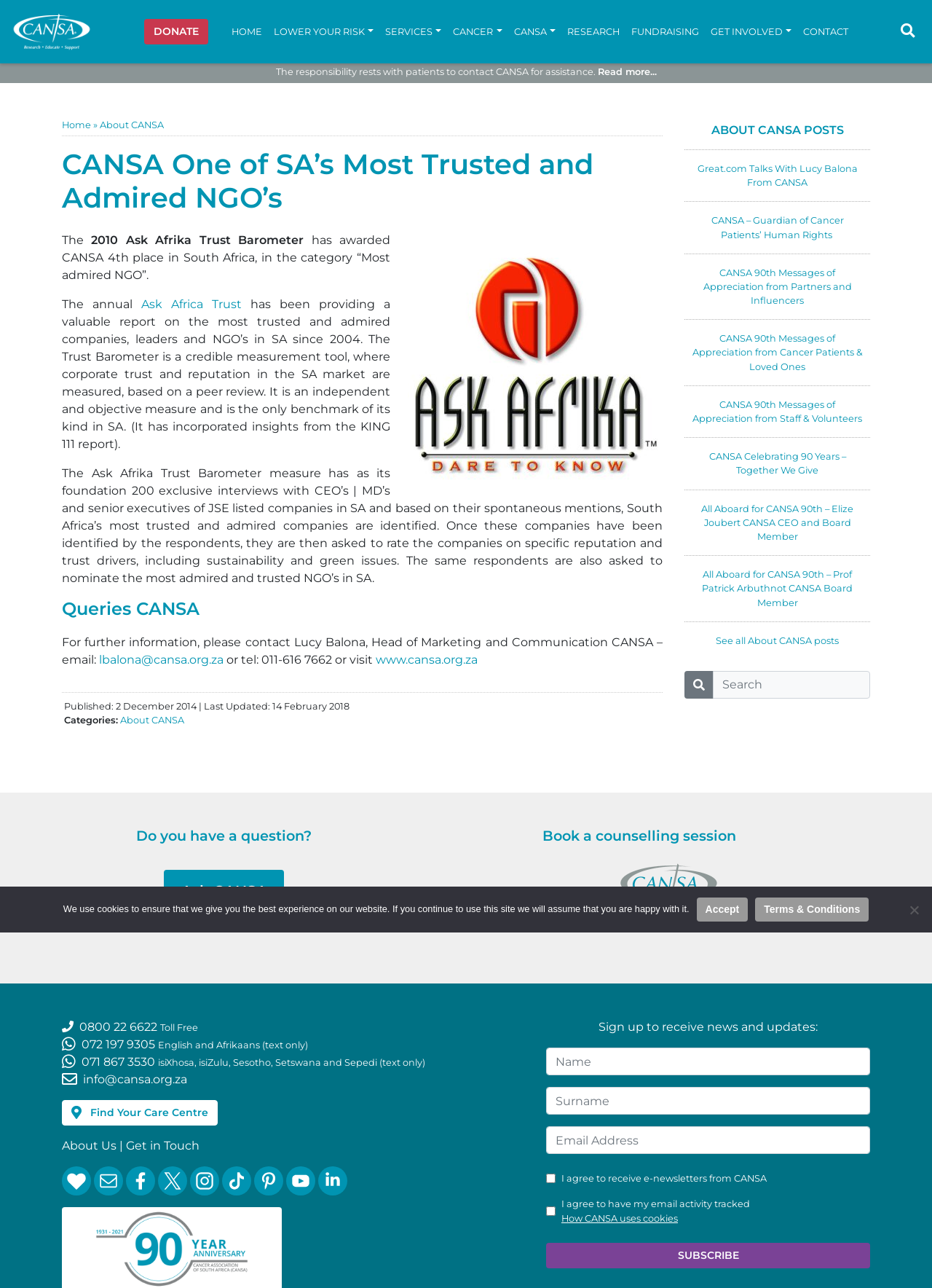Please examine the image and answer the question with a detailed explanation:
How can one contact CANSA for assistance?

The webpage states that 'The responsibility rests with patients to contact CANSA for assistance.' This implies that patients need to take the initiative to reach out to CANSA for help.